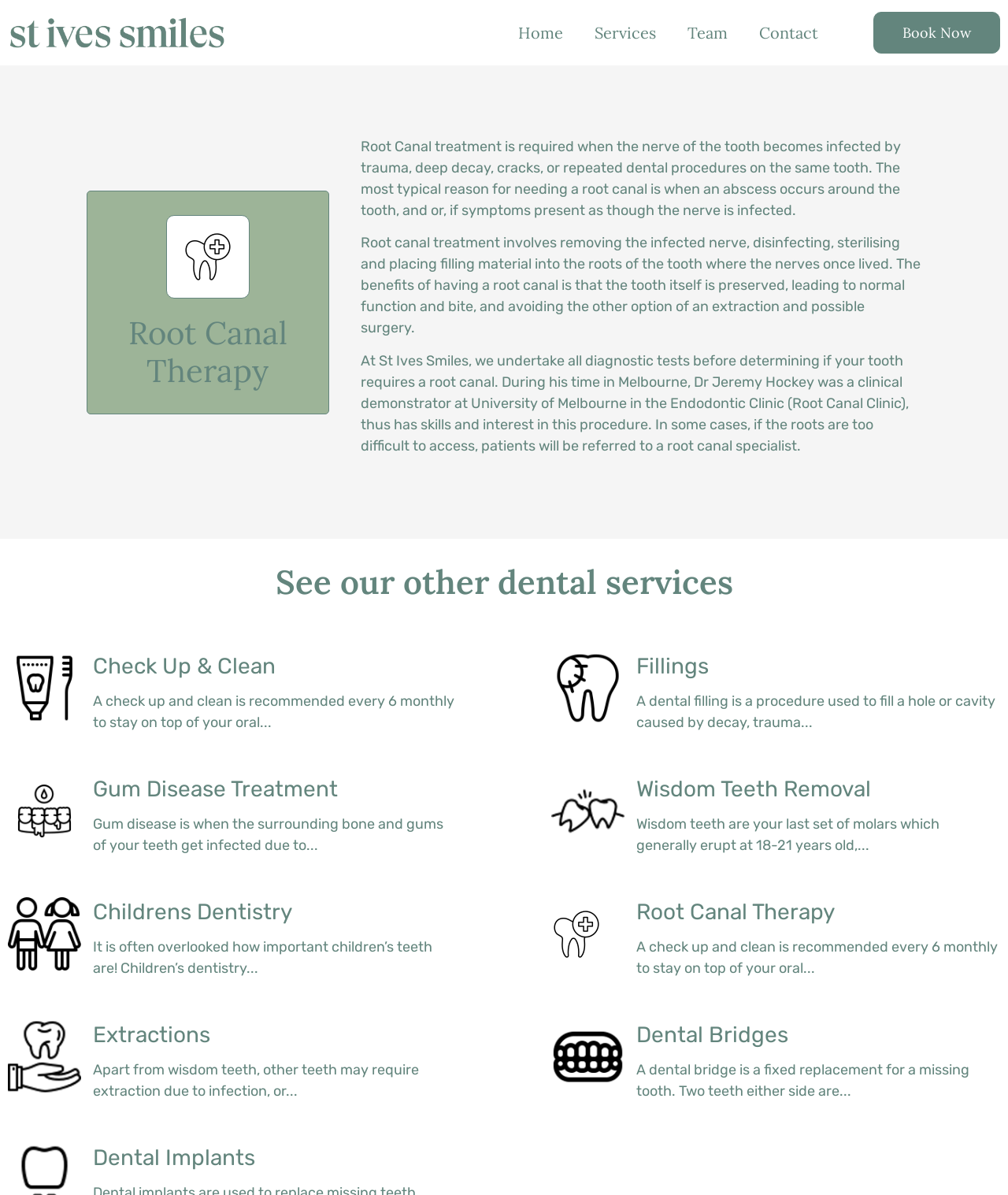Please specify the bounding box coordinates of the clickable region to carry out the following instruction: "Learn about Check Up & Clean". The coordinates should be four float numbers between 0 and 1, in the format [left, top, right, bottom].

[0.092, 0.544, 0.453, 0.571]